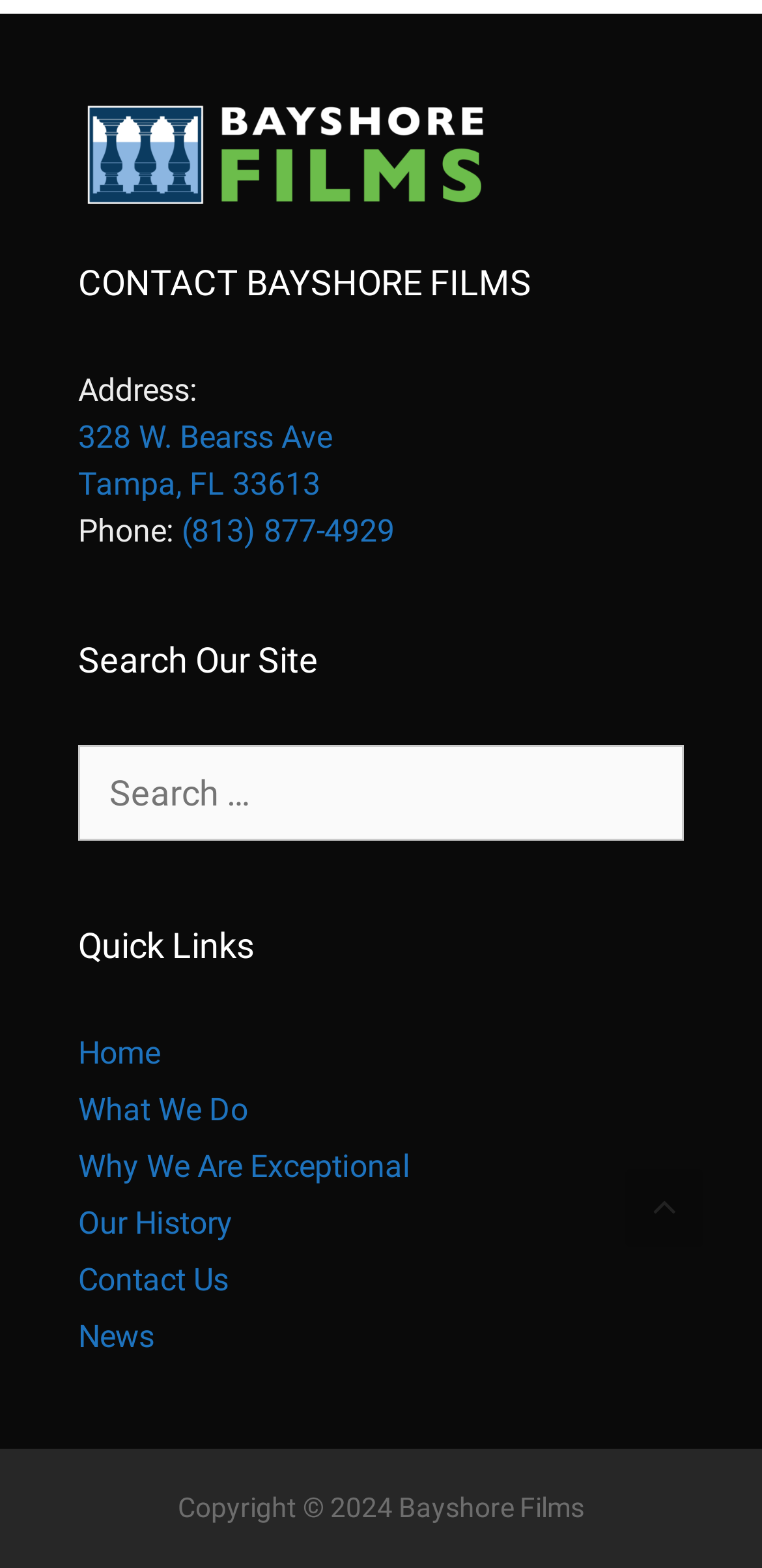What are the quick links on the webpage?
Based on the screenshot, respond with a single word or phrase.

Home, What We Do, etc.